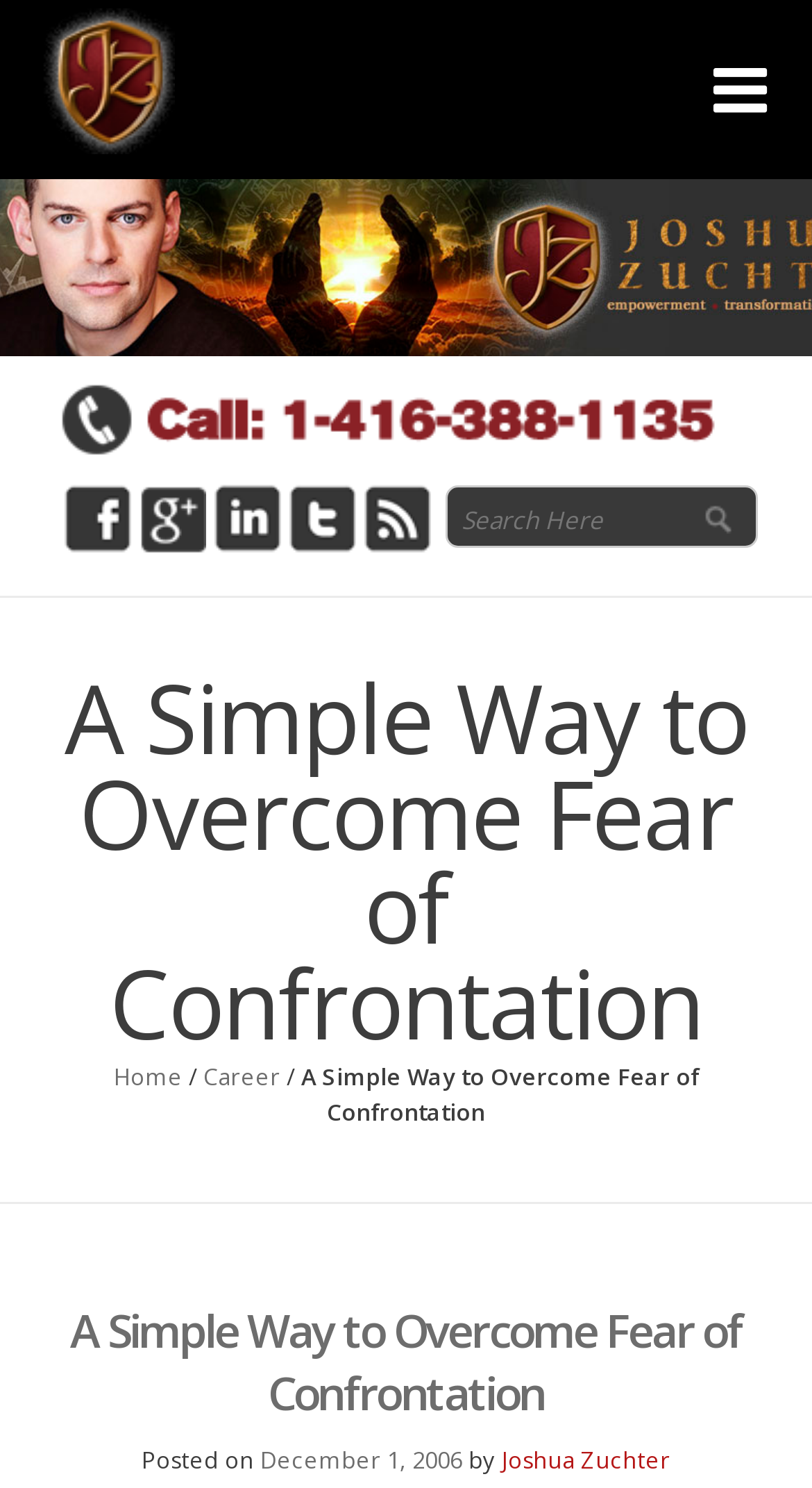Provide the bounding box coordinates, formatted as (top-left x, top-left y, bottom-right x, bottom-right y), with all values being floating point numbers between 0 and 1. Identify the bounding box of the UI element that matches the description: title="Joshua Zuchter"

[0.05, 0.022, 0.24, 0.134]